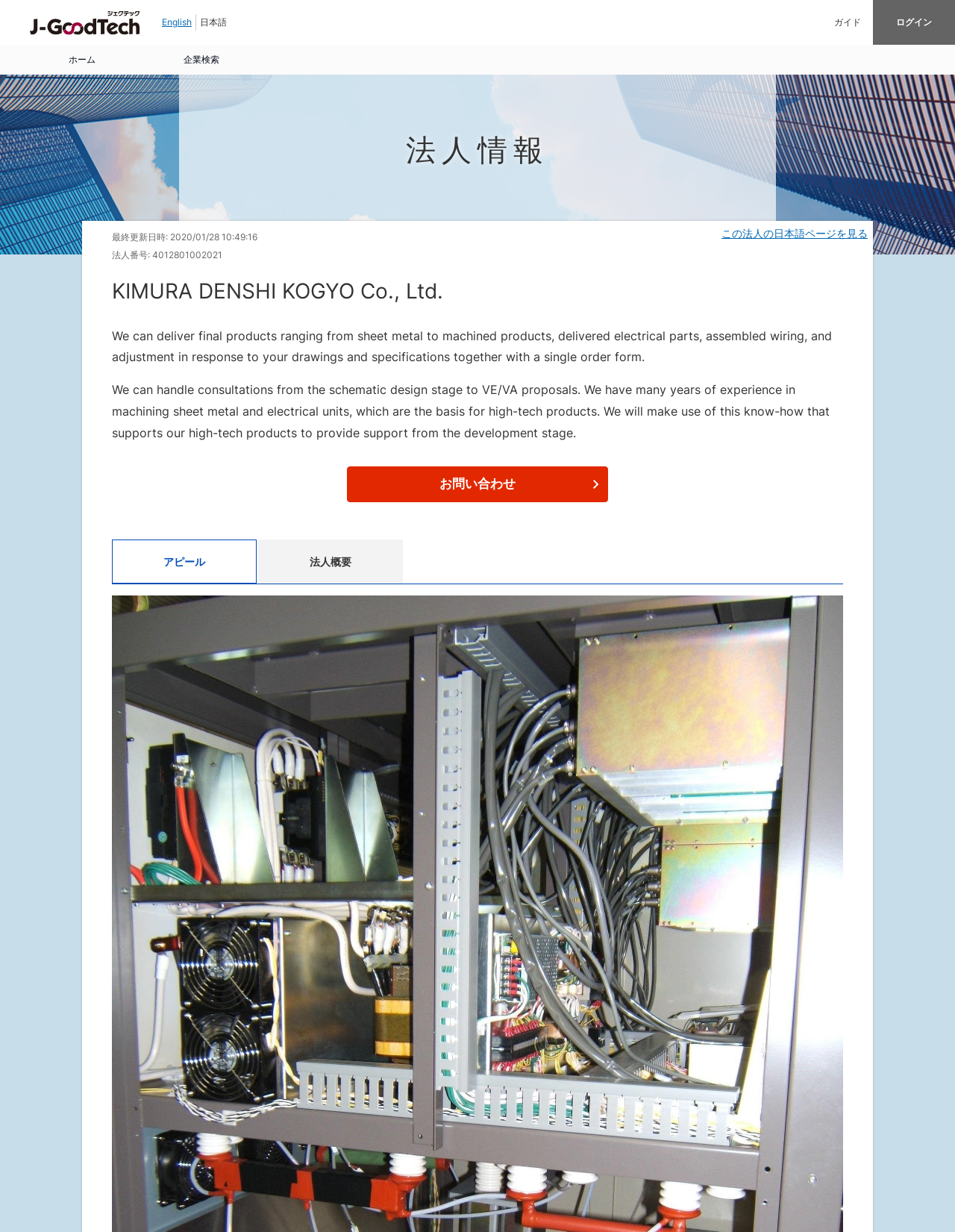What type of products can KIMURA DENSHI KOGYO Co., Ltd. deliver?
Please provide a comprehensive answer based on the contents of the image.

Based on the webpage content, it is mentioned that KIMURA DENSHI KOGYO Co., Ltd. can deliver final products ranging from sheet metal to machined products, delivered electrical parts, assembled wiring, and adjustment in response to customer drawings and specifications together with a single order form.